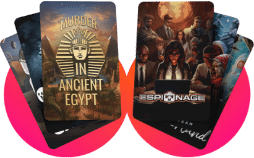Please respond to the question using a single word or phrase:
What kind of atmosphere do the cards suggest?

Playful and engaging